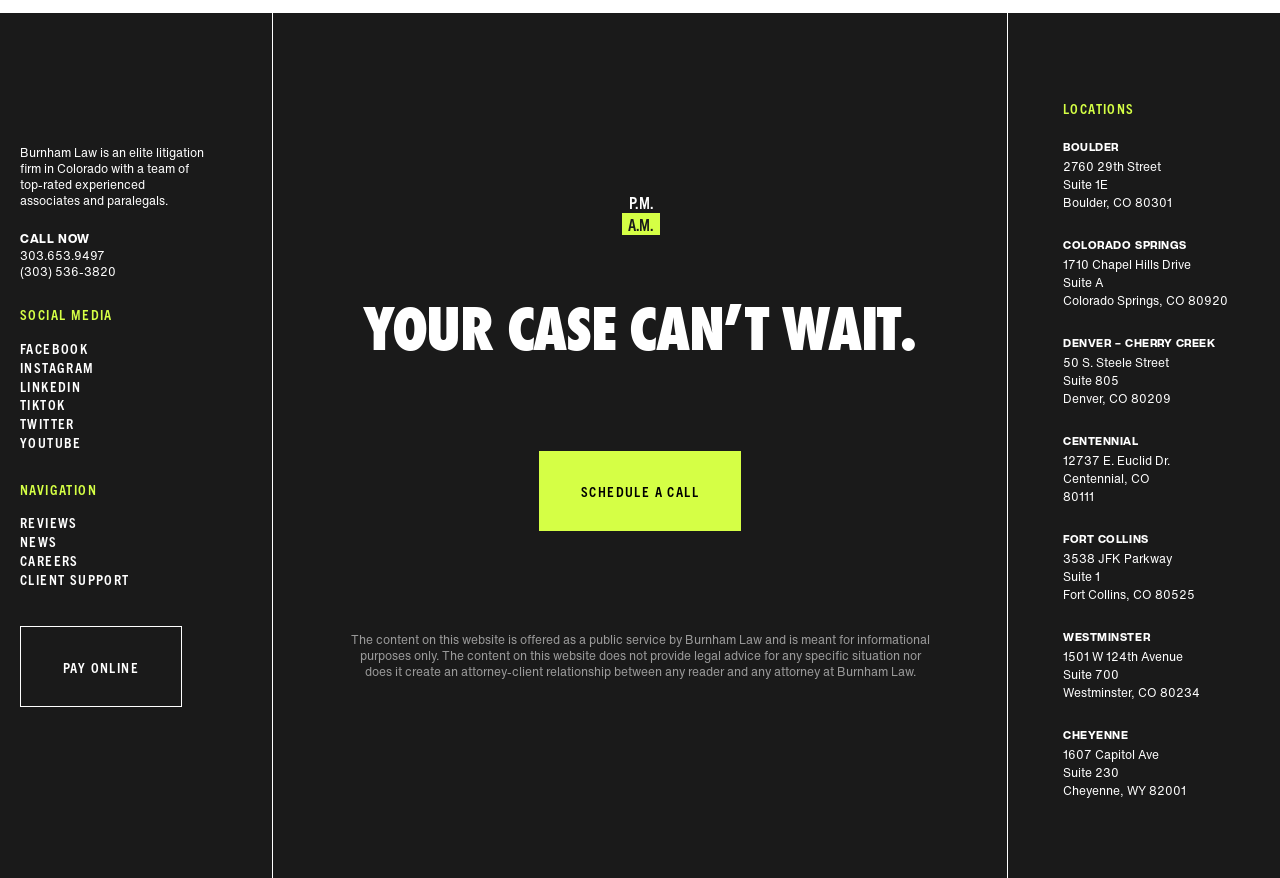Based on the element description, predict the bounding box coordinates (top-left x, top-left y, bottom-right x, bottom-right y) for the UI element in the screenshot: Cheyenne

[0.83, 0.828, 0.882, 0.846]